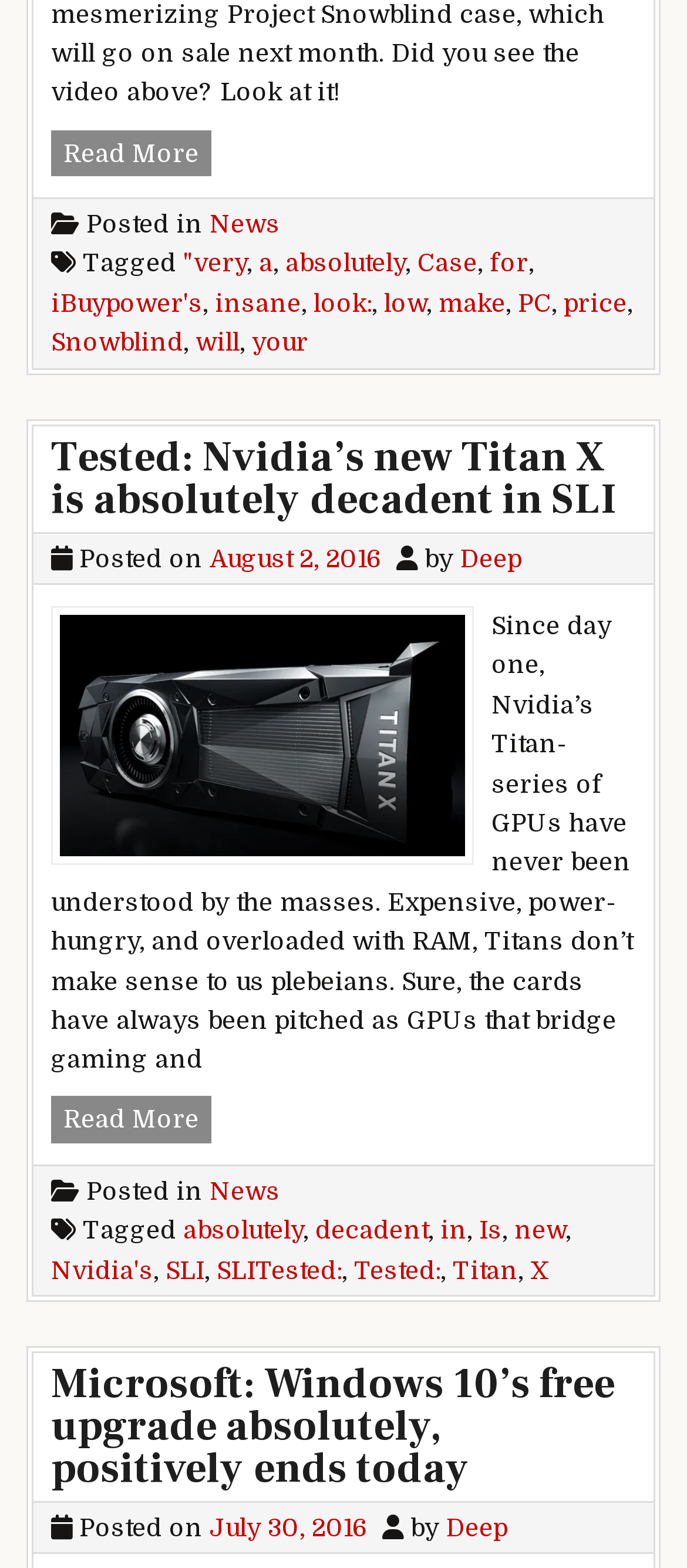How many links are in the footer section?
Refer to the image and respond with a one-word or short-phrase answer.

7